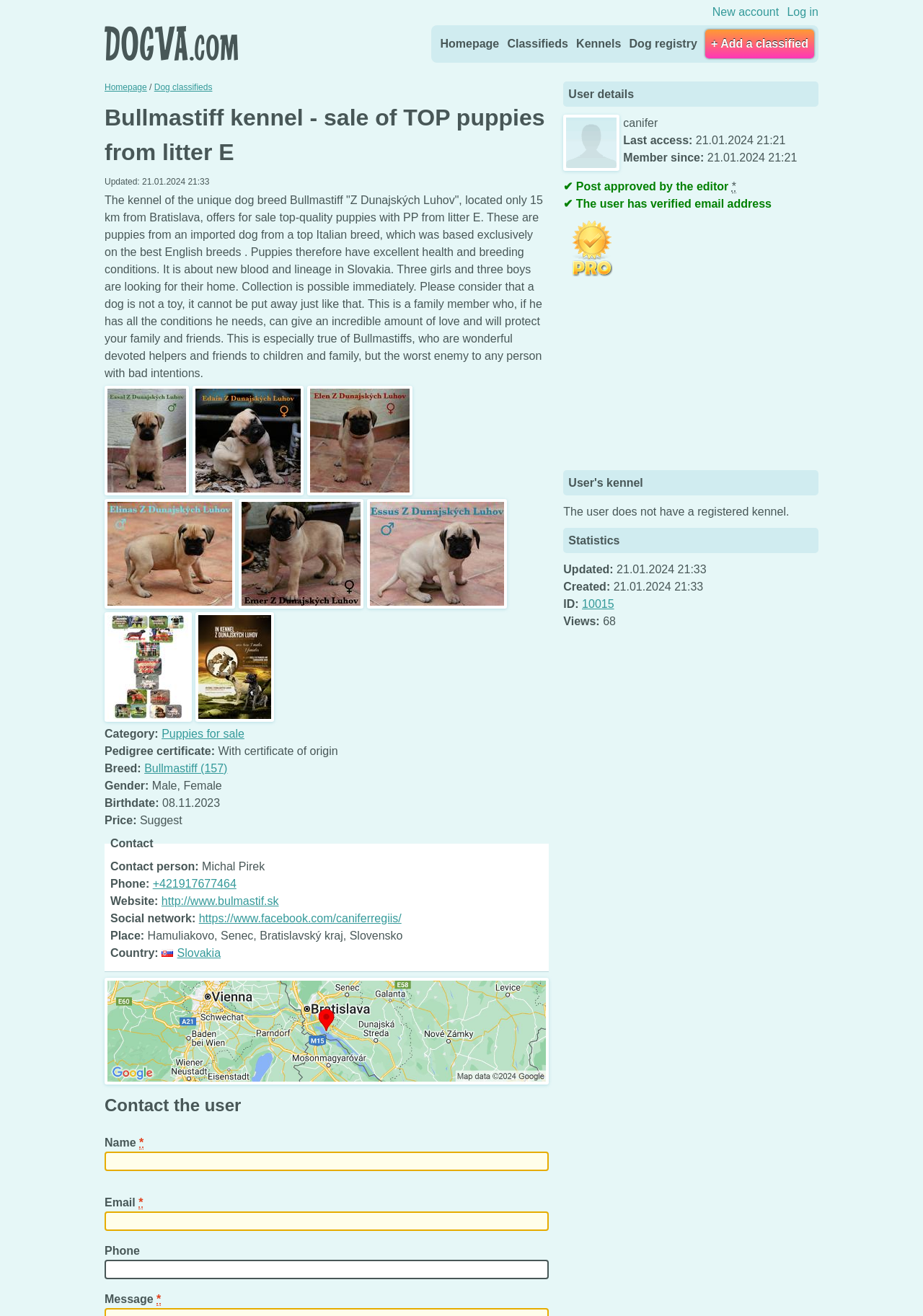Extract the bounding box coordinates for the UI element described as: "parent_node: Email * name="email"".

[0.113, 0.92, 0.595, 0.935]